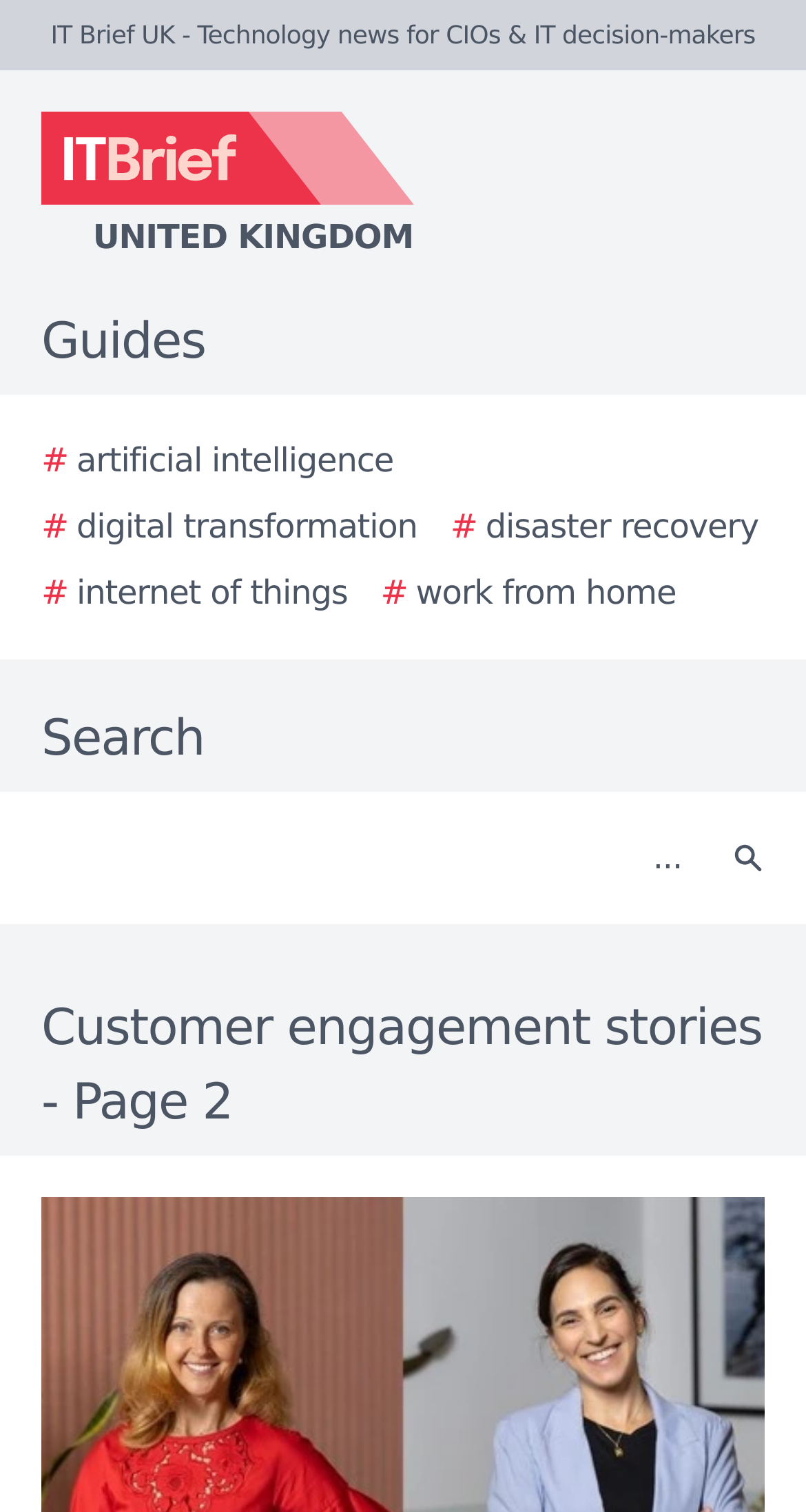Determine the coordinates of the bounding box for the clickable area needed to execute this instruction: "Search for artificial intelligence".

[0.051, 0.289, 0.488, 0.321]